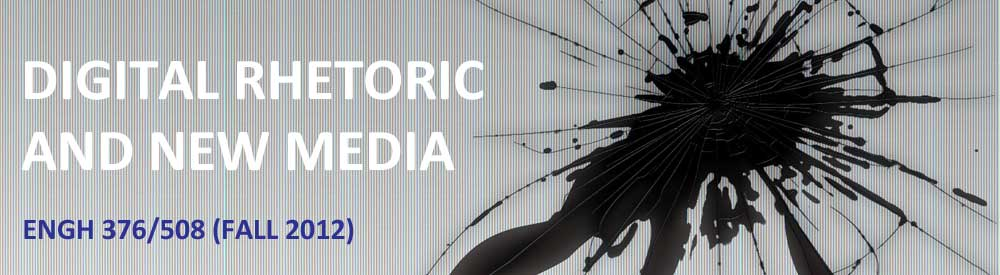What is the shape of the visual element?
Can you give a detailed and elaborate answer to the question?

The design features a visually striking visual element that resembles a black ink splatter, reminiscent of a shattered glass effect, evoking themes of fragmentation and the interplay of digital media.